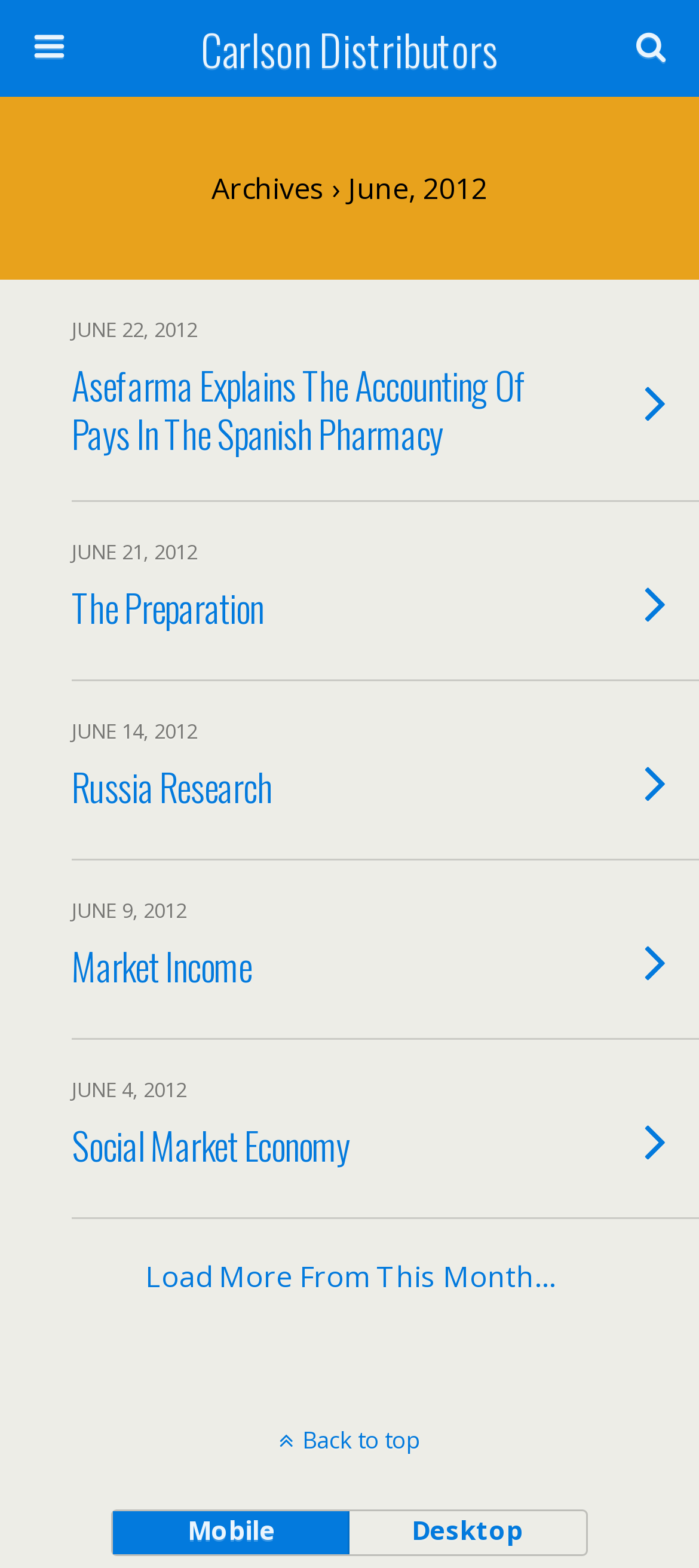Please identify the coordinates of the bounding box that should be clicked to fulfill this instruction: "Click on the 'Asefarma Explains The Accounting Of Pays In The Spanish Pharmacy' article".

[0.0, 0.178, 1.0, 0.32]